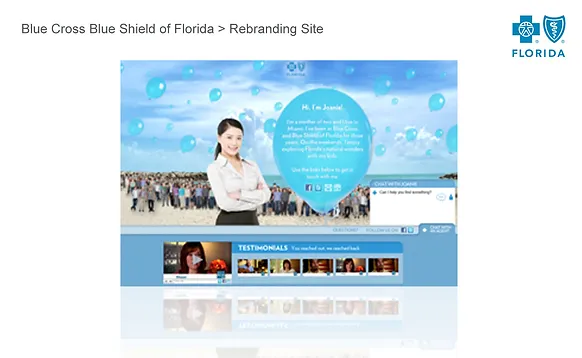Give a one-word or short phrase answer to this question: 
What is the shape of the backdrop behind the message?

circular